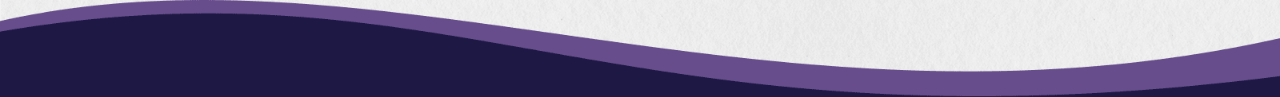What atmosphere does the color scheme convey?
Please give a detailed and elaborate answer to the question.

The caption states that the overall color scheme conveys a calm and sophisticated atmosphere, which suggests that the design element is intended to create a peaceful and refined ambiance on the webpage.